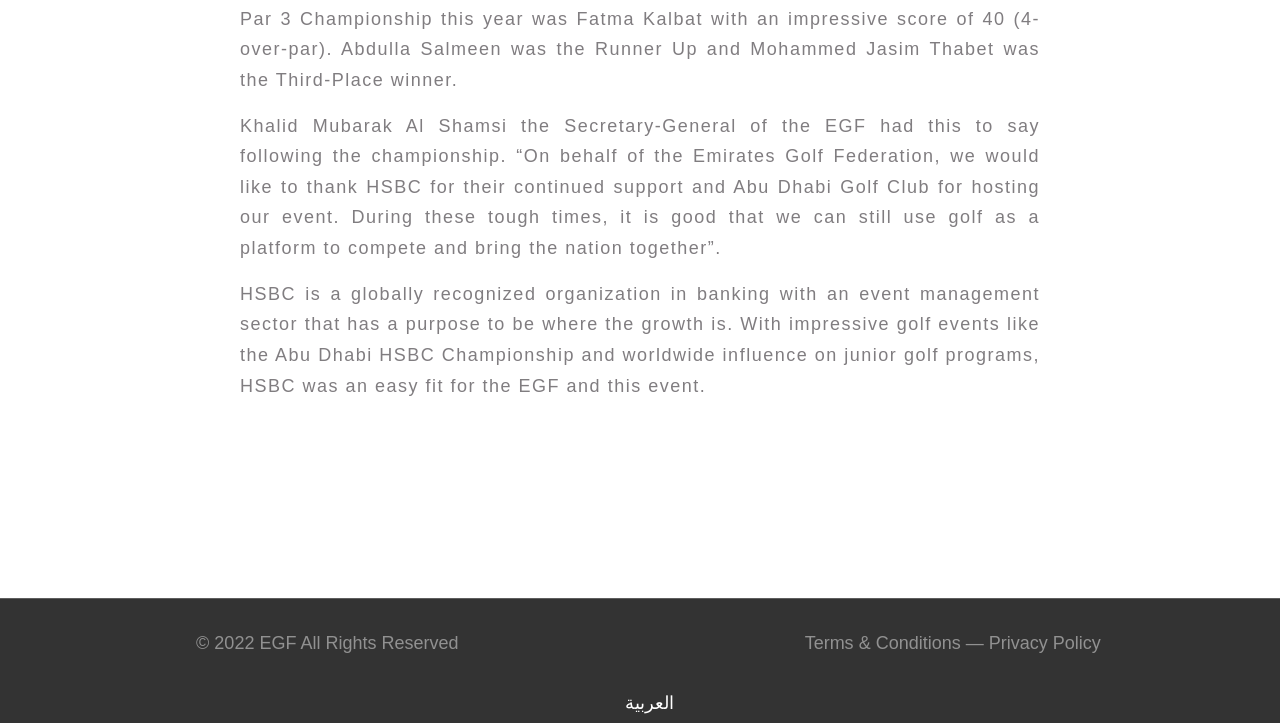Who is the Secretary-General of the EGF?
Please provide a single word or phrase answer based on the image.

Khalid Mubarak Al Shamsi